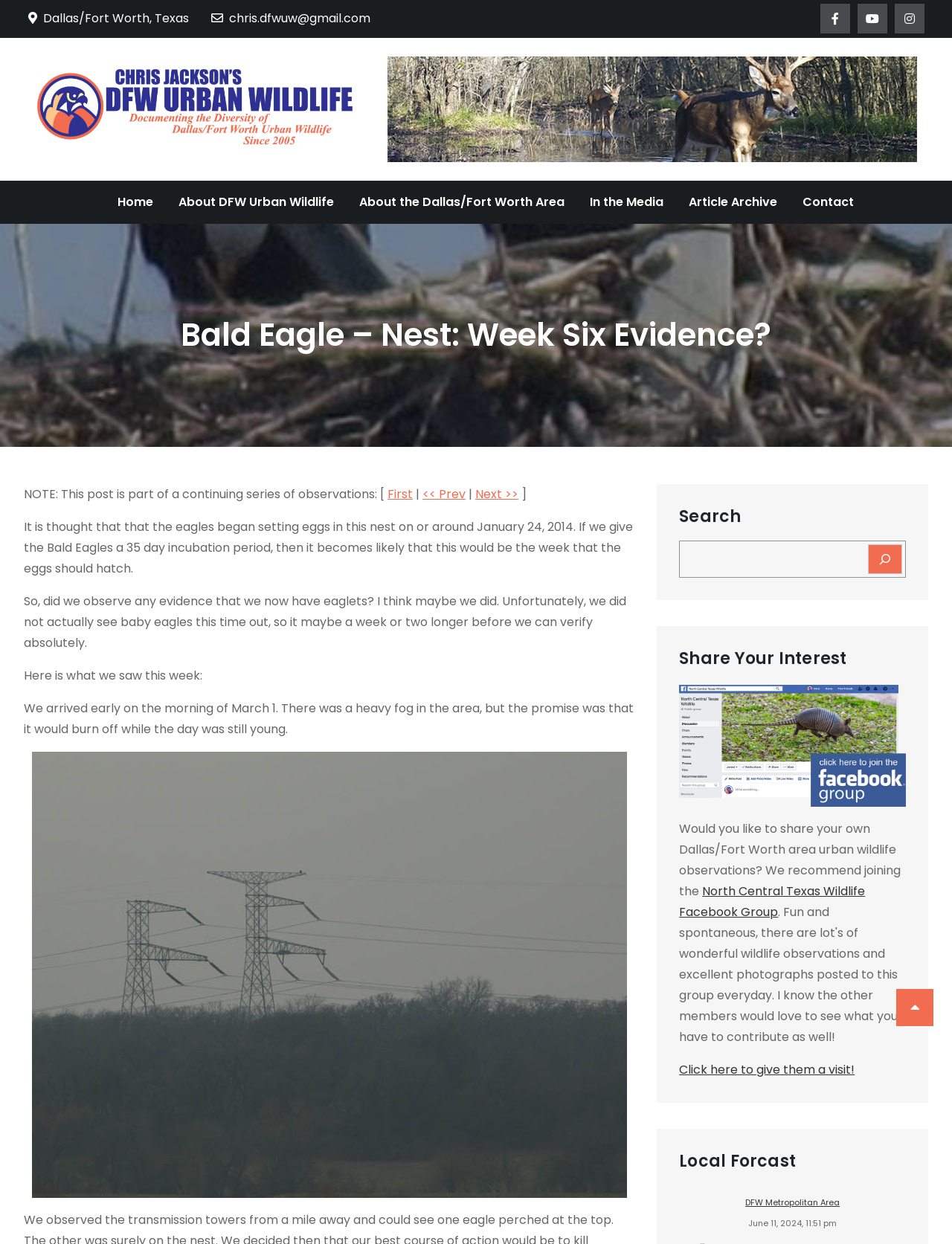Predict the bounding box coordinates of the area that should be clicked to accomplish the following instruction: "Visit the 'Home' page". The bounding box coordinates should consist of four float numbers between 0 and 1, i.e., [left, top, right, bottom].

[0.111, 0.145, 0.172, 0.18]